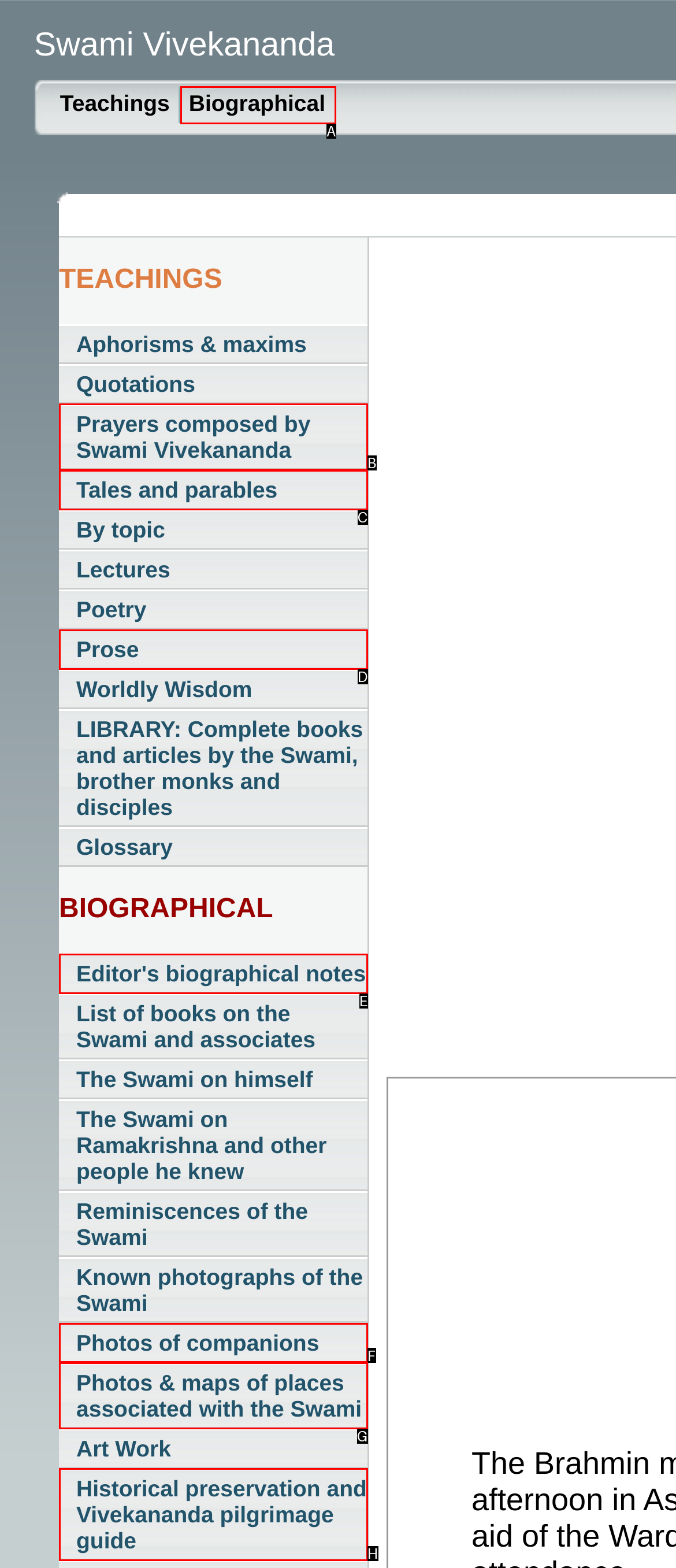Select the letter of the UI element you need to click to complete this task: Explore Biographical notes.

A